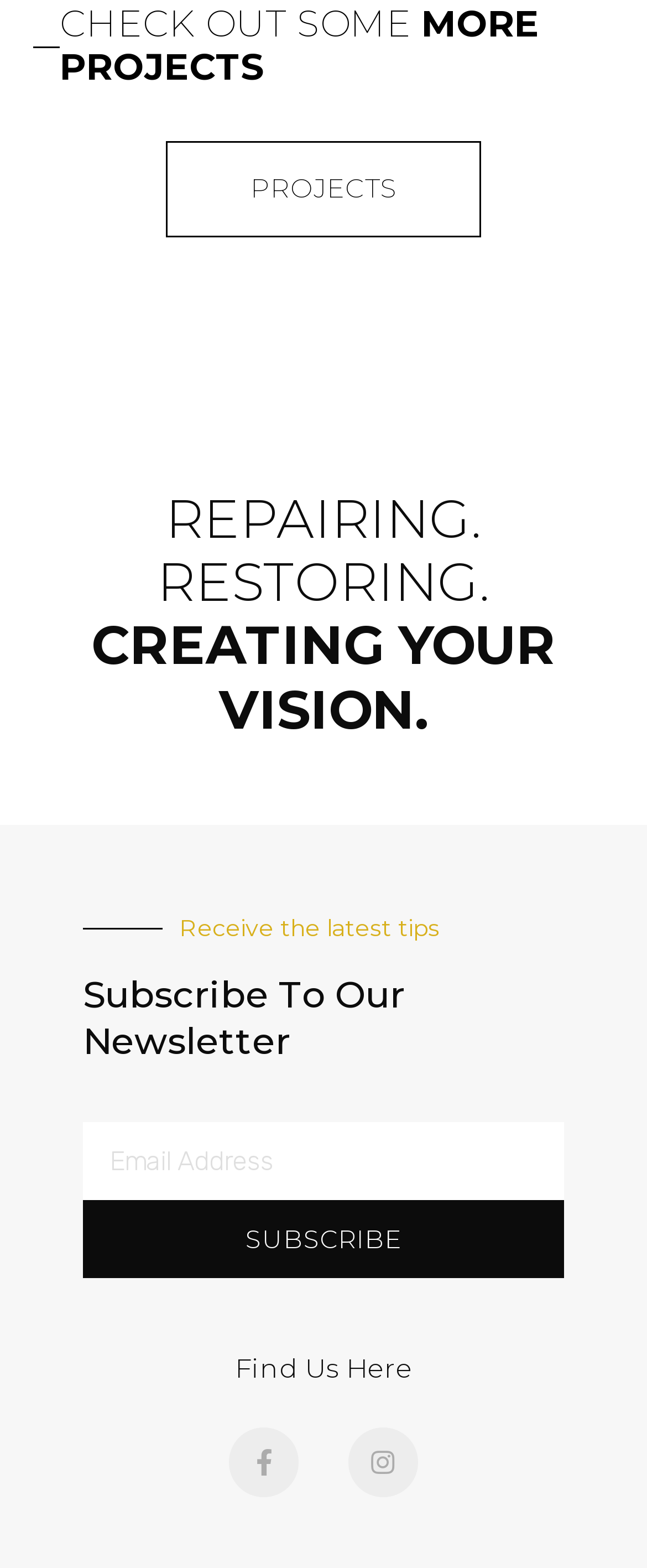What is the main theme of the webpage?
Examine the image and provide an in-depth answer to the question.

Based on the heading 'REPAIRING. RESTORING. CREATING YOUR VISION.' and the overall structure of the webpage, it appears that the main theme of the webpage is related to repairing and restoring something, possibly a physical object or a concept.